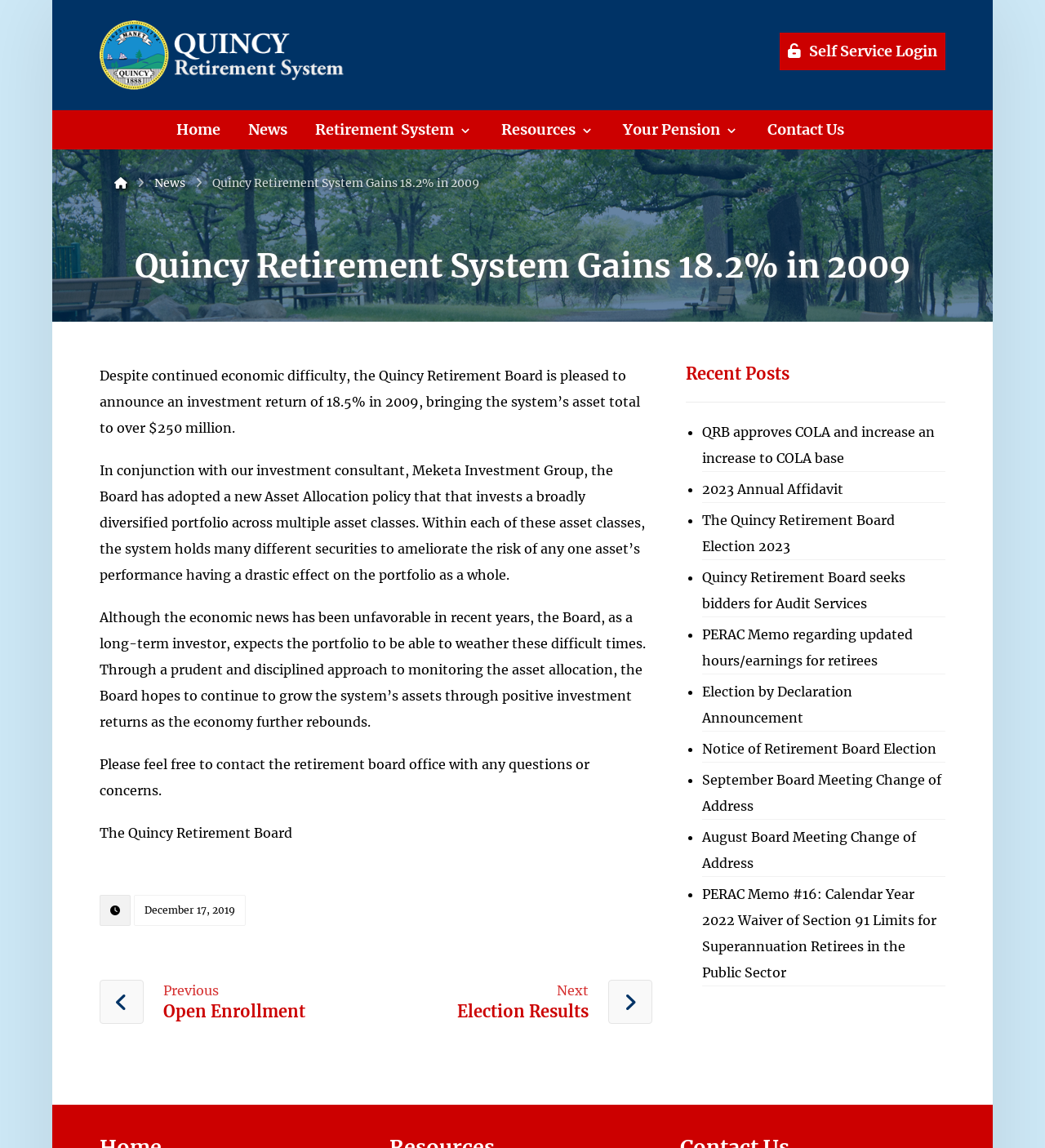What is the current asset total of the Quincy Retirement System?
Could you answer the question in a detailed manner, providing as much information as possible?

The answer can be found in the first paragraph of the webpage, which states 'Despite continued economic difficulty, the Quincy Retirement Board is pleased to announce an investment return of 18.5% in 2009, bringing the system’s asset total to over $250 million.'